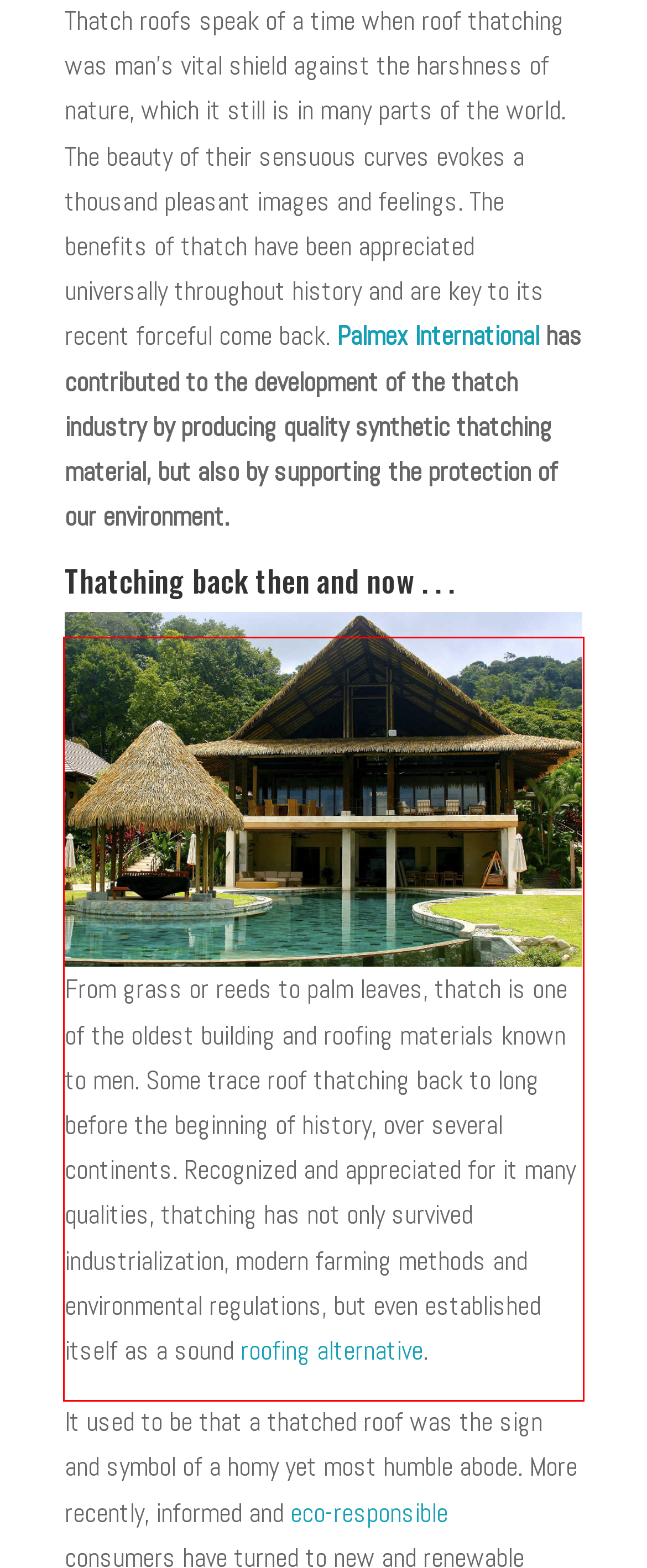Identify the text within the red bounding box on the webpage screenshot and generate the extracted text content.

From grass or reeds to palm leaves, thatch is one of the oldest building and roofing materials known to men. Some trace roof thatching back to long before the beginning of history, over several continents. Recognized and appreciated for it many qualities, thatching has not only survived industrialization, modern farming methods and environmental regulations, but even established itself as a sound roofing alternative.